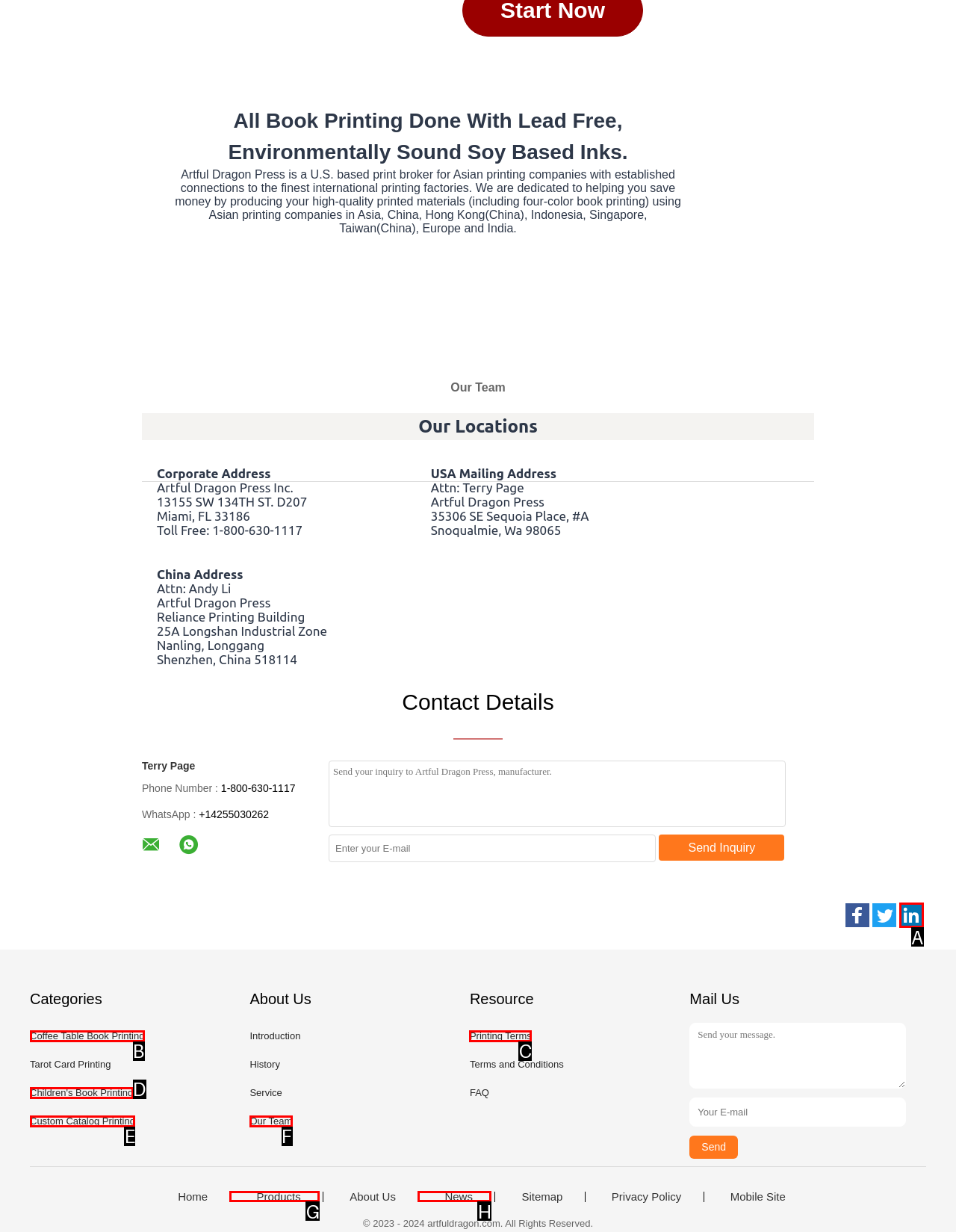Select the UI element that should be clicked to execute the following task: View Artful Dragon Press on LinkedIn
Provide the letter of the correct choice from the given options.

A